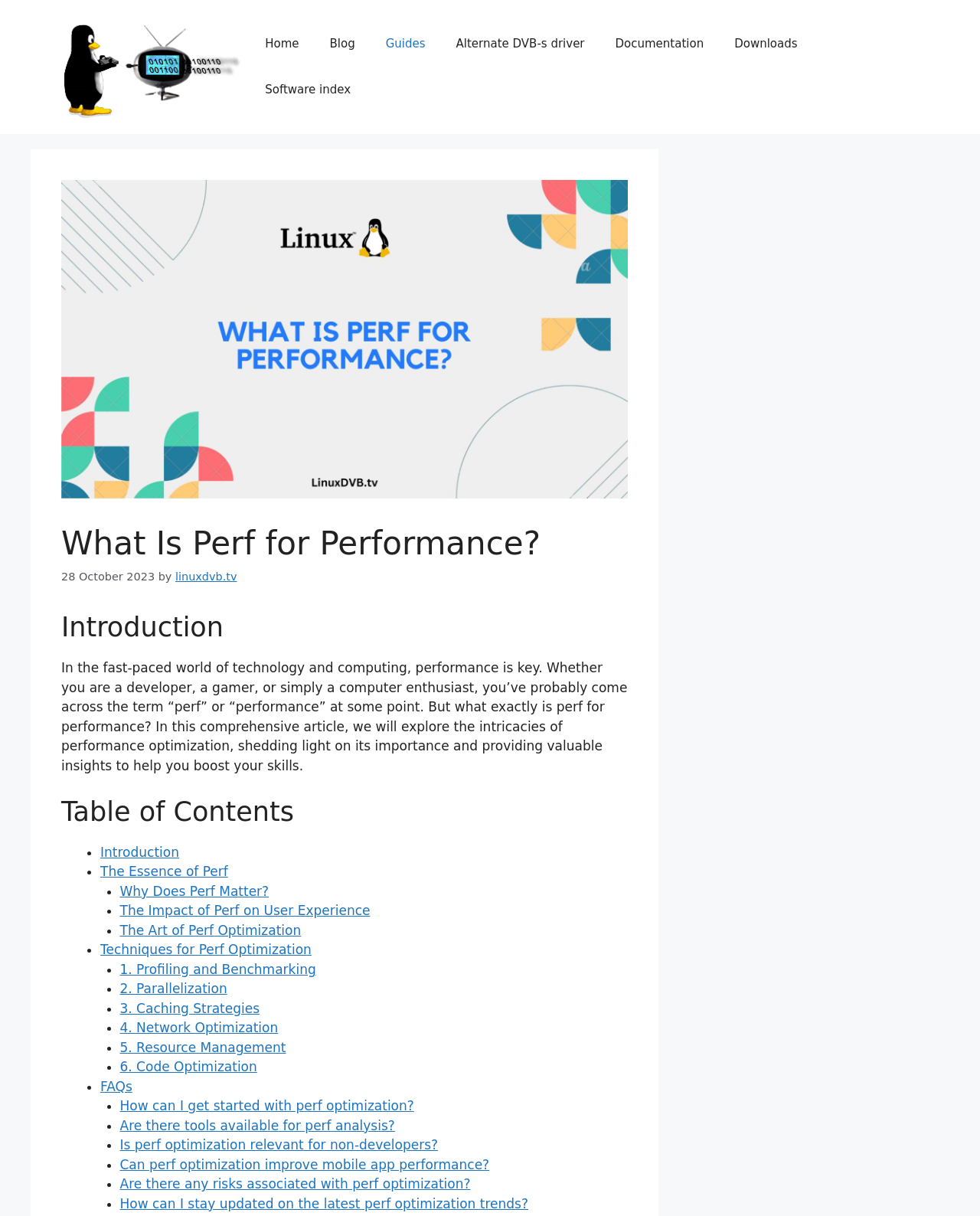How many techniques for perf optimization are mentioned in the article?
Refer to the image and provide a detailed answer to the question.

In the section 'The Art of Perf Optimization', six techniques are listed, including 'Profiling and Benchmarking', 'Parallelization', 'Caching Strategies', 'Network Optimization', 'Resource Management', and 'Code Optimization'.